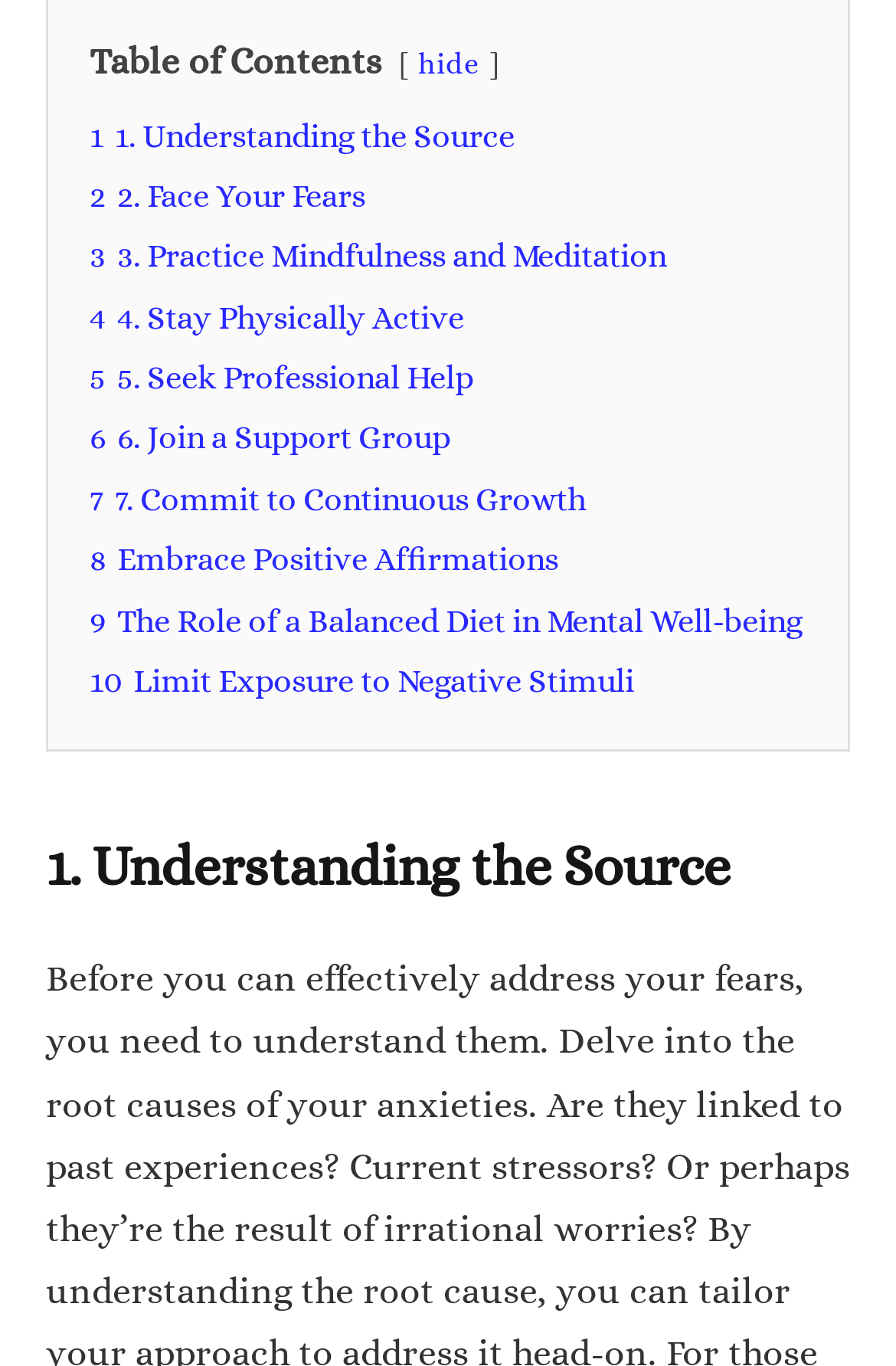What is the topic that comes after 'Face Your Fears'?
Refer to the image and provide a one-word or short phrase answer.

Practice Mindfulness and Meditation